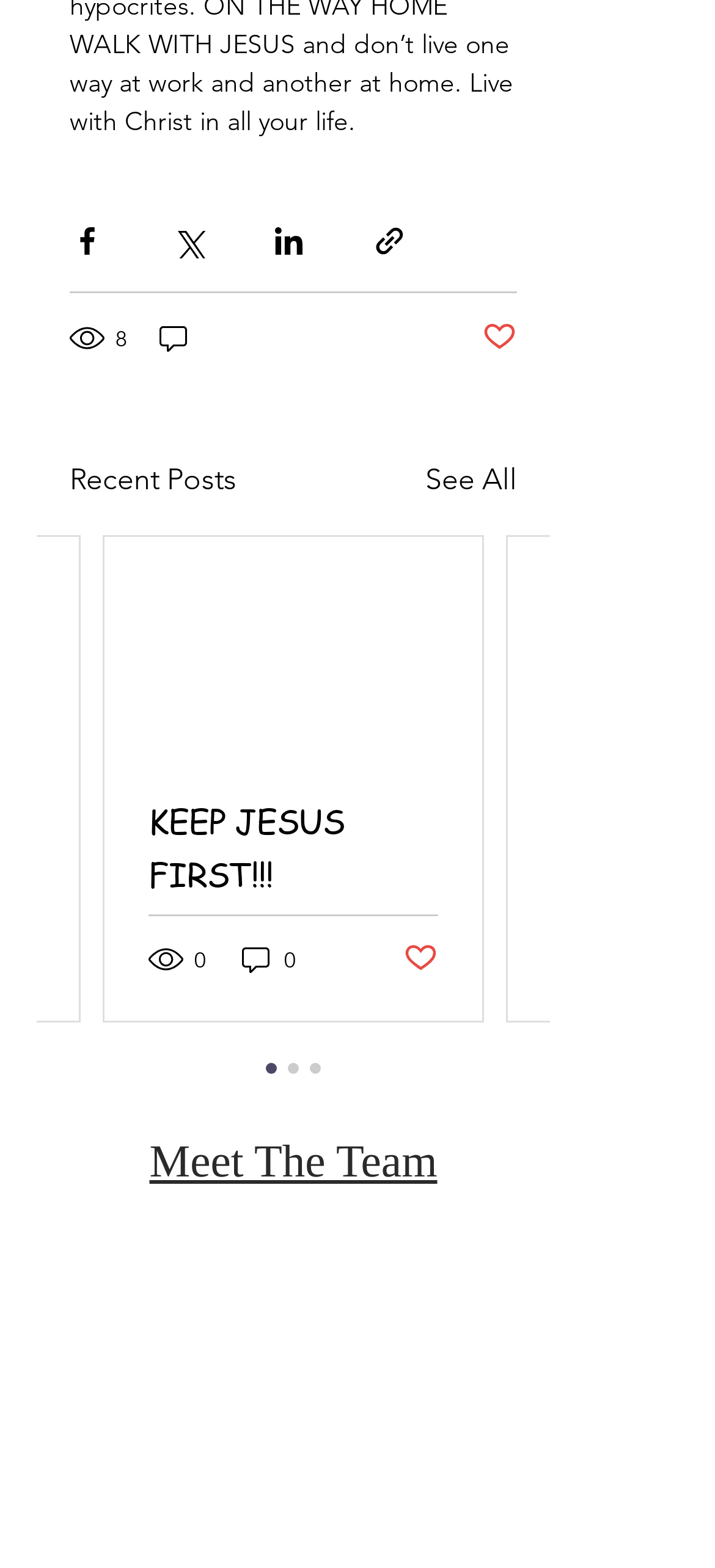Can you determine the bounding box coordinates of the area that needs to be clicked to fulfill the following instruction: "Share via Facebook"?

[0.097, 0.143, 0.146, 0.165]